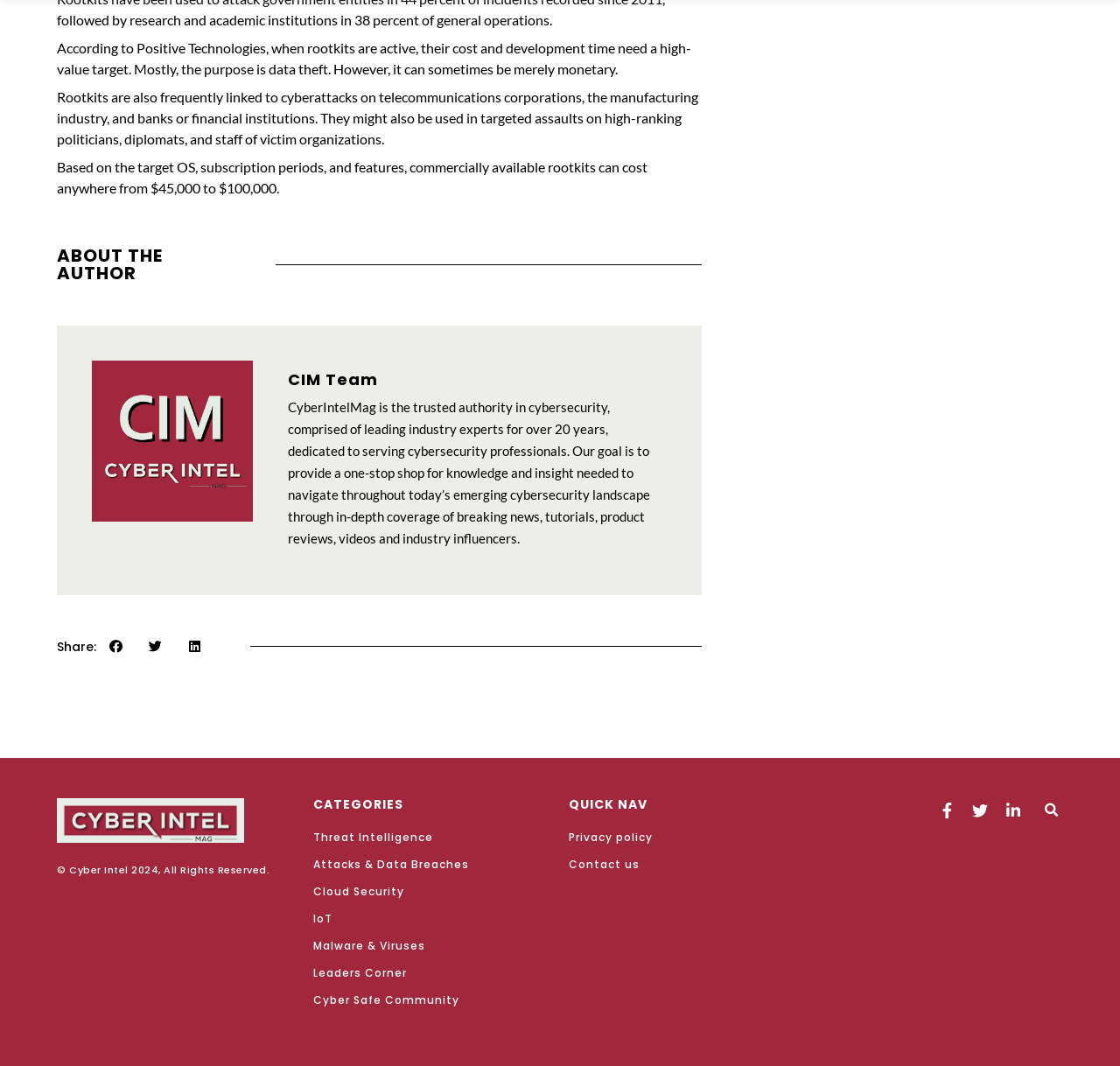What categories are available on the website? From the image, respond with a single word or brief phrase.

Threat Intelligence, Attacks & Data Breaches, etc.